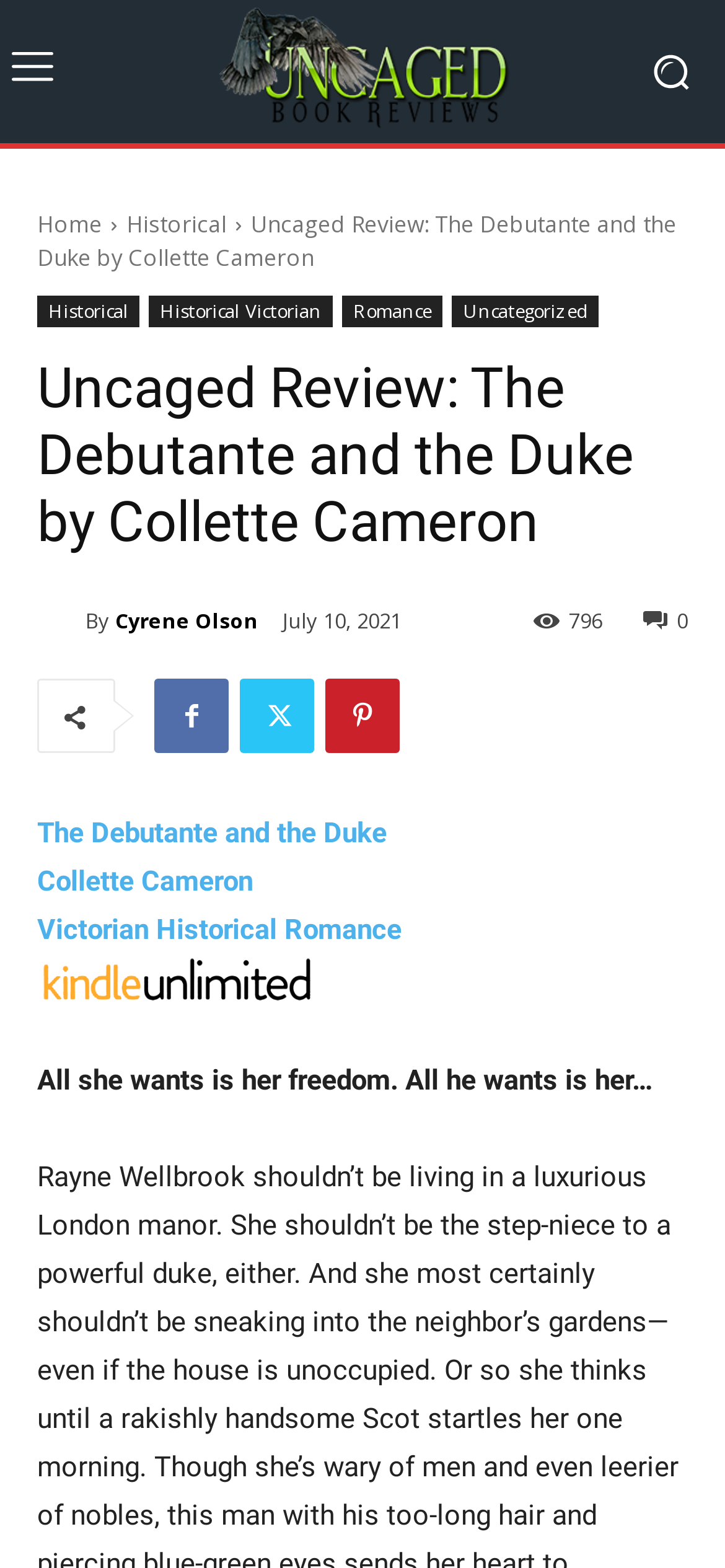What is the genre of the book?
Based on the image, answer the question with as much detail as possible.

I determined the genre of the book by looking at the links 'Historical' and 'Romance' which are located near the top of the webpage and appear to be categories or tags related to the book.